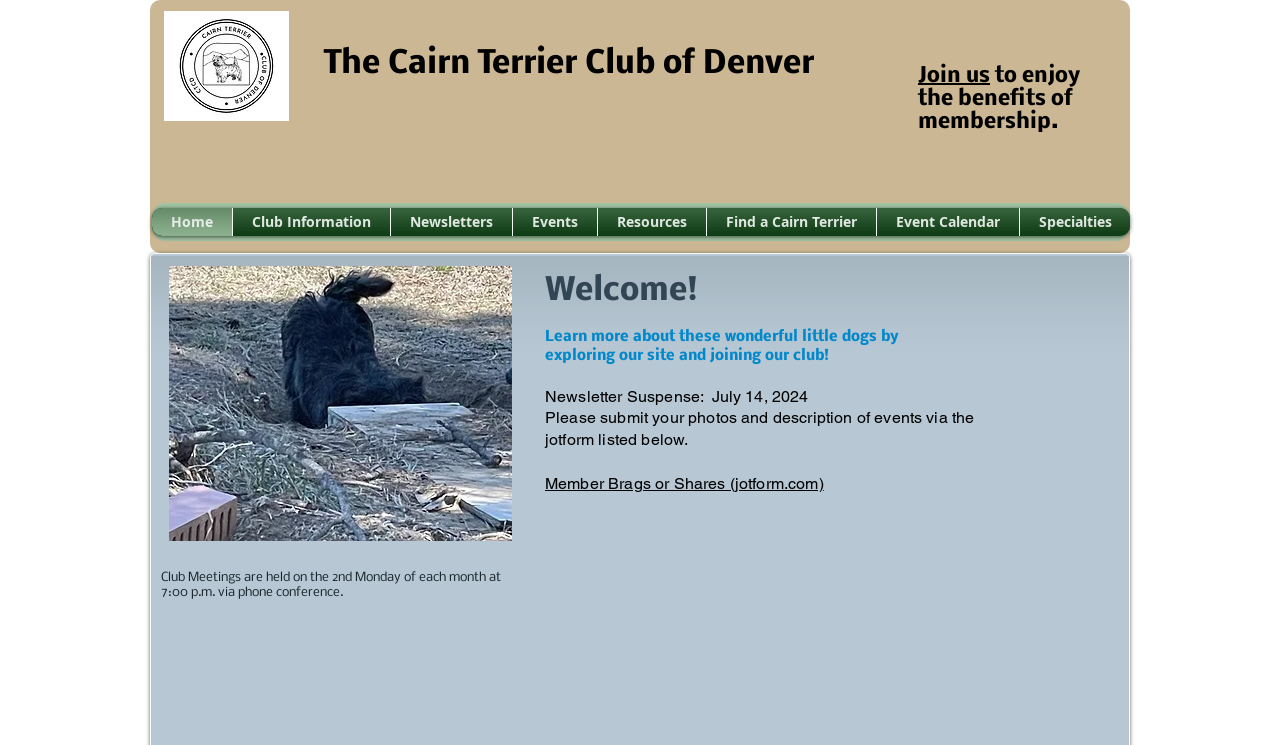Please answer the following question using a single word or phrase: 
What is the name of the club?

Cairn Terrier Club of Denver